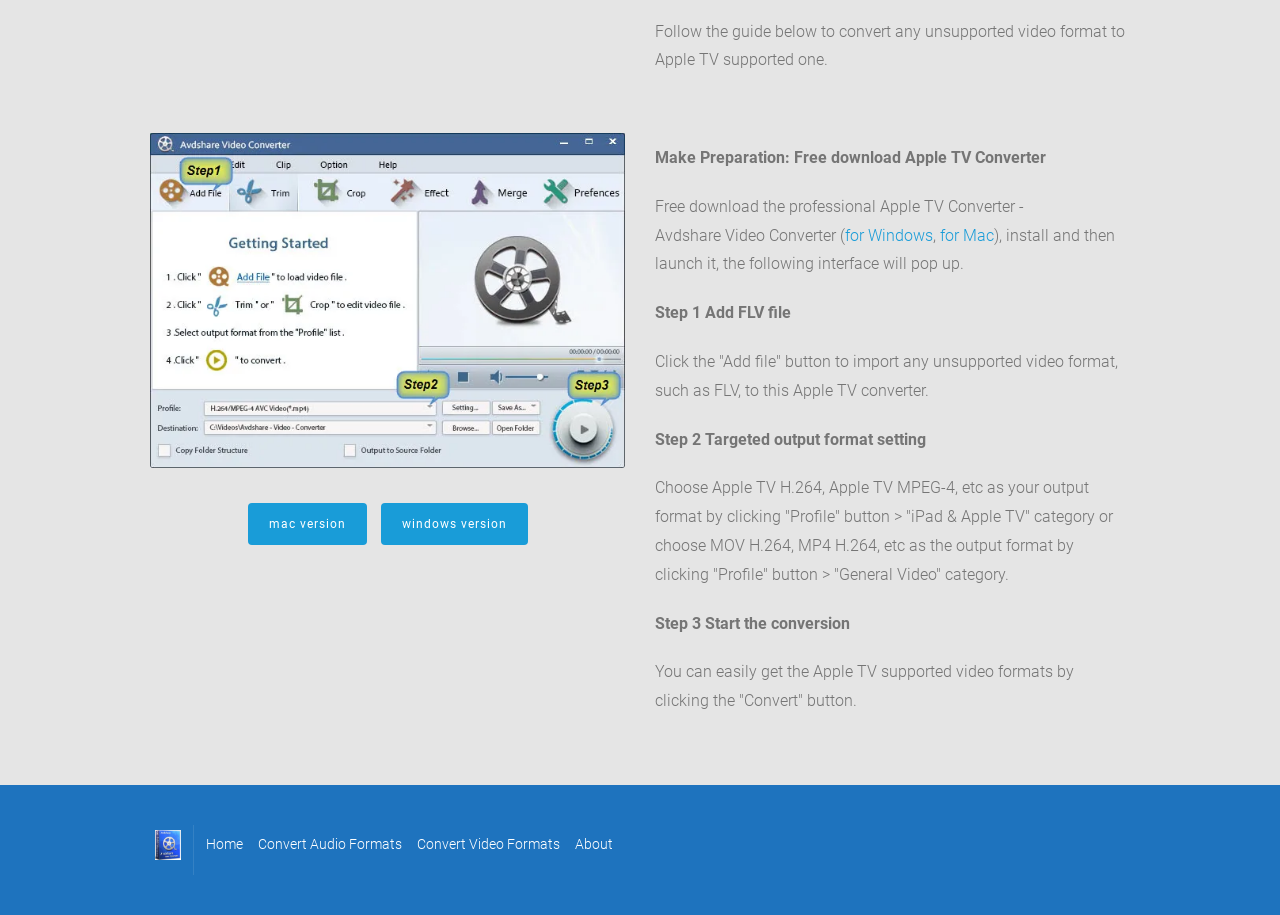Pinpoint the bounding box coordinates of the clickable element needed to complete the instruction: "Download the Apple TV Converter for Windows". The coordinates should be provided as four float numbers between 0 and 1: [left, top, right, bottom].

[0.66, 0.247, 0.729, 0.267]